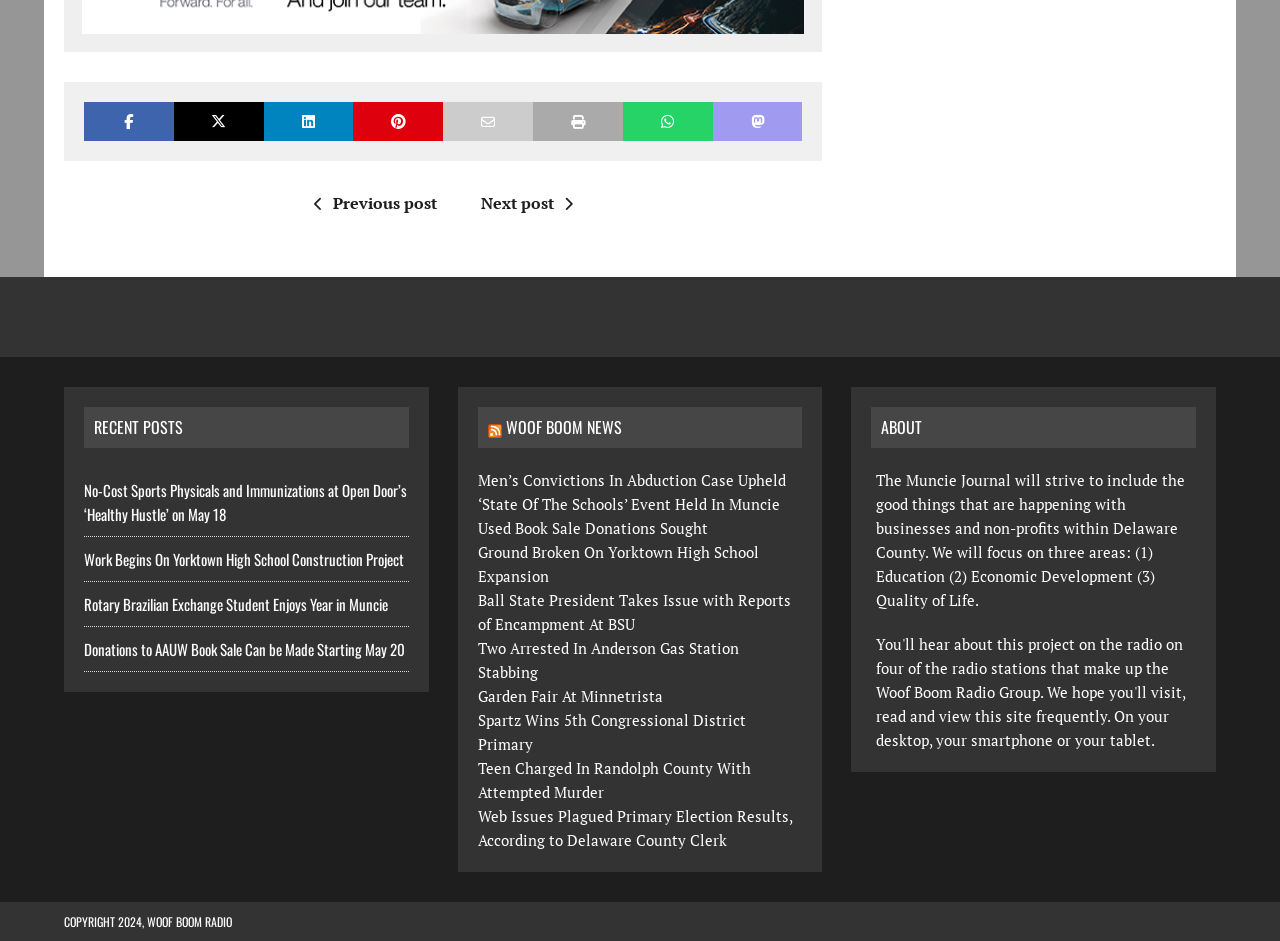Locate the bounding box coordinates of the element I should click to achieve the following instruction: "Click on the 'Previous post' link".

[0.237, 0.204, 0.341, 0.228]